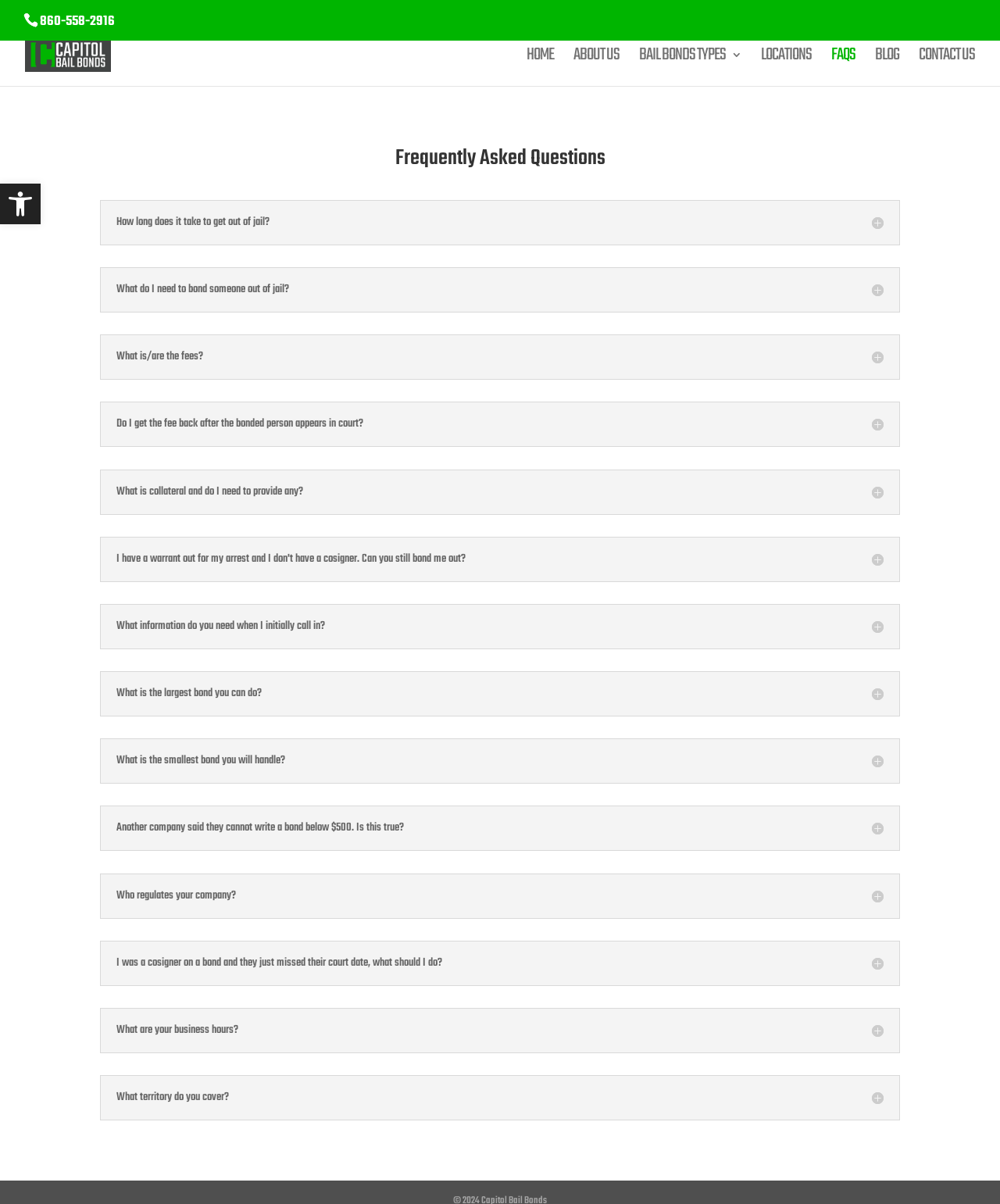Summarize the webpage in an elaborate manner.

This webpage is about bail bonds FAQs provided by Capitol Bail Bonds. At the top left corner, there is a link to "Skip to content" and a button to open the accessibility tools toolbar, accompanied by an image. Next to it, there is a phone number "860-558-2916" displayed prominently. The company's logo, "Capitol Bail Bonds", is situated on the top center, along with a navigation menu that includes links to "HOME", "ABOUT US", "BAIL BONDS TYPES 3", "LOCATIONS", "FAQS", "BLOG", and "CONTACT US".

The main content of the webpage is an article that lists frequently asked questions about bail bonds. The article is divided into sections, each with a heading and a brief description. There are 11 FAQs in total, covering topics such as how long it takes to get out of jail, what is required to bond someone out of jail, fees, collateral, and business hours. Each FAQ has a heading and a brief description, and they are arranged in a vertical list, taking up most of the webpage's content area.